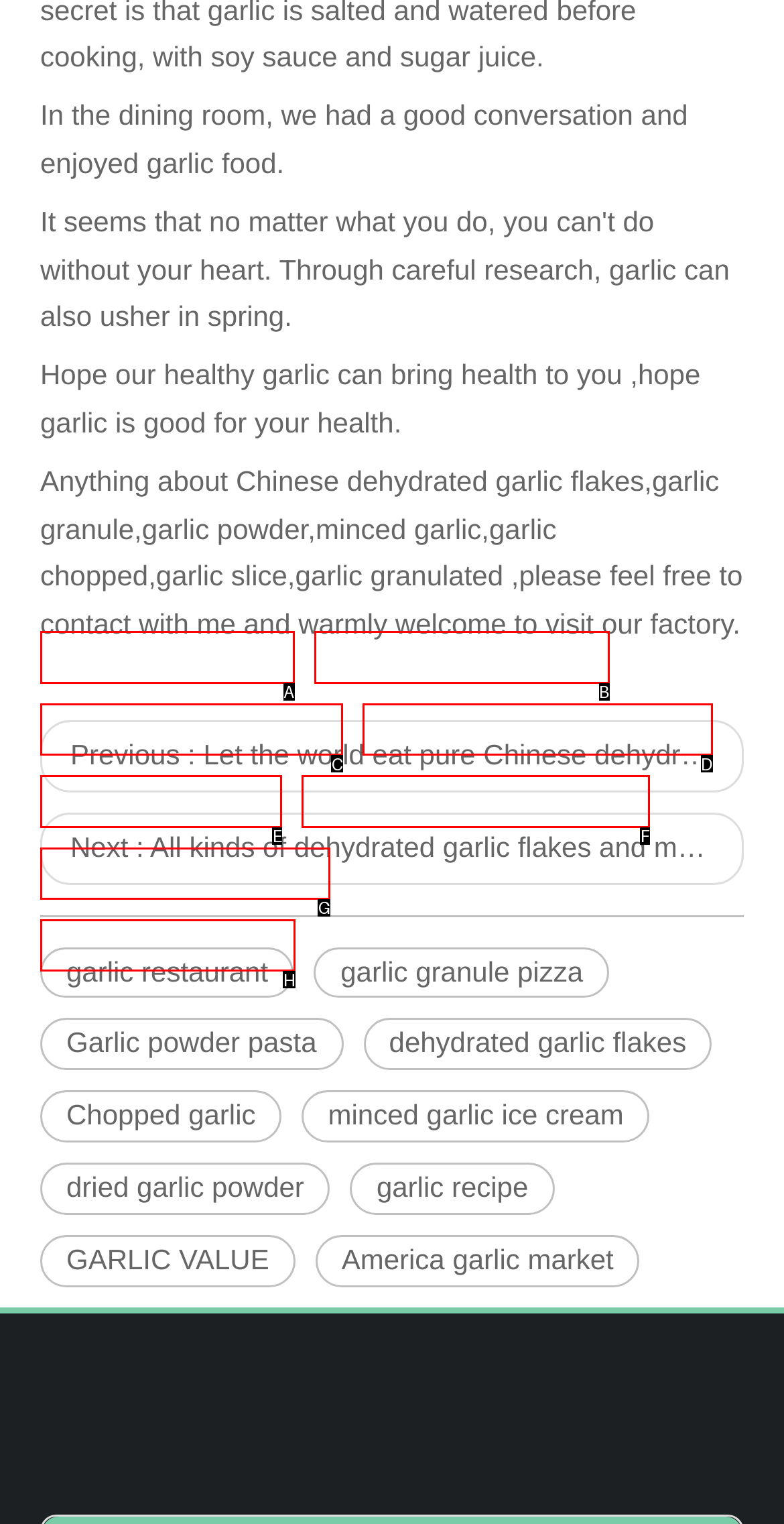Examine the description: minced garlic ice cream and indicate the best matching option by providing its letter directly from the choices.

F